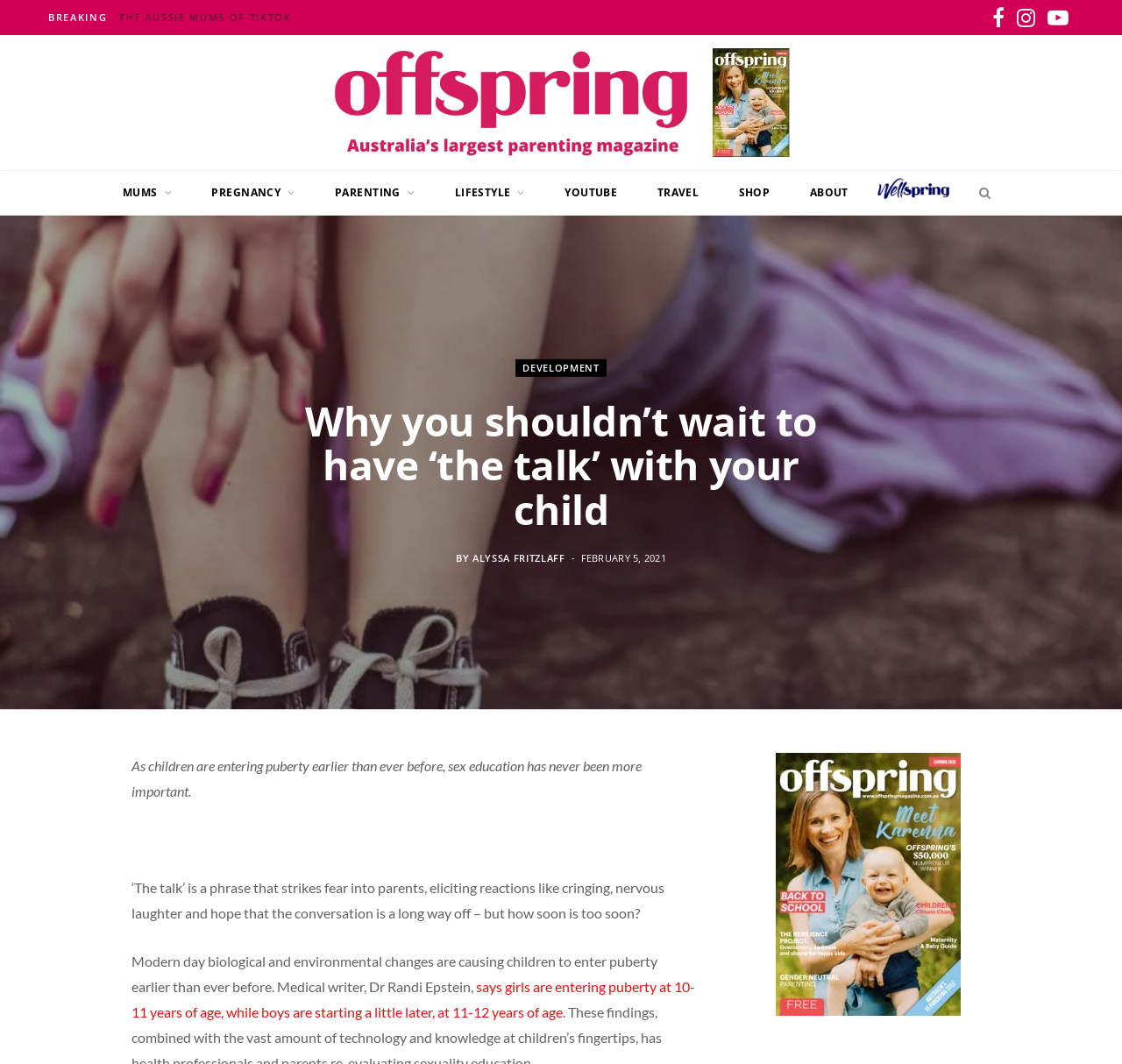Locate the bounding box coordinates of the item that should be clicked to fulfill the instruction: "Learn more about online sports betting".

[0.106, 0.01, 0.44, 0.022]